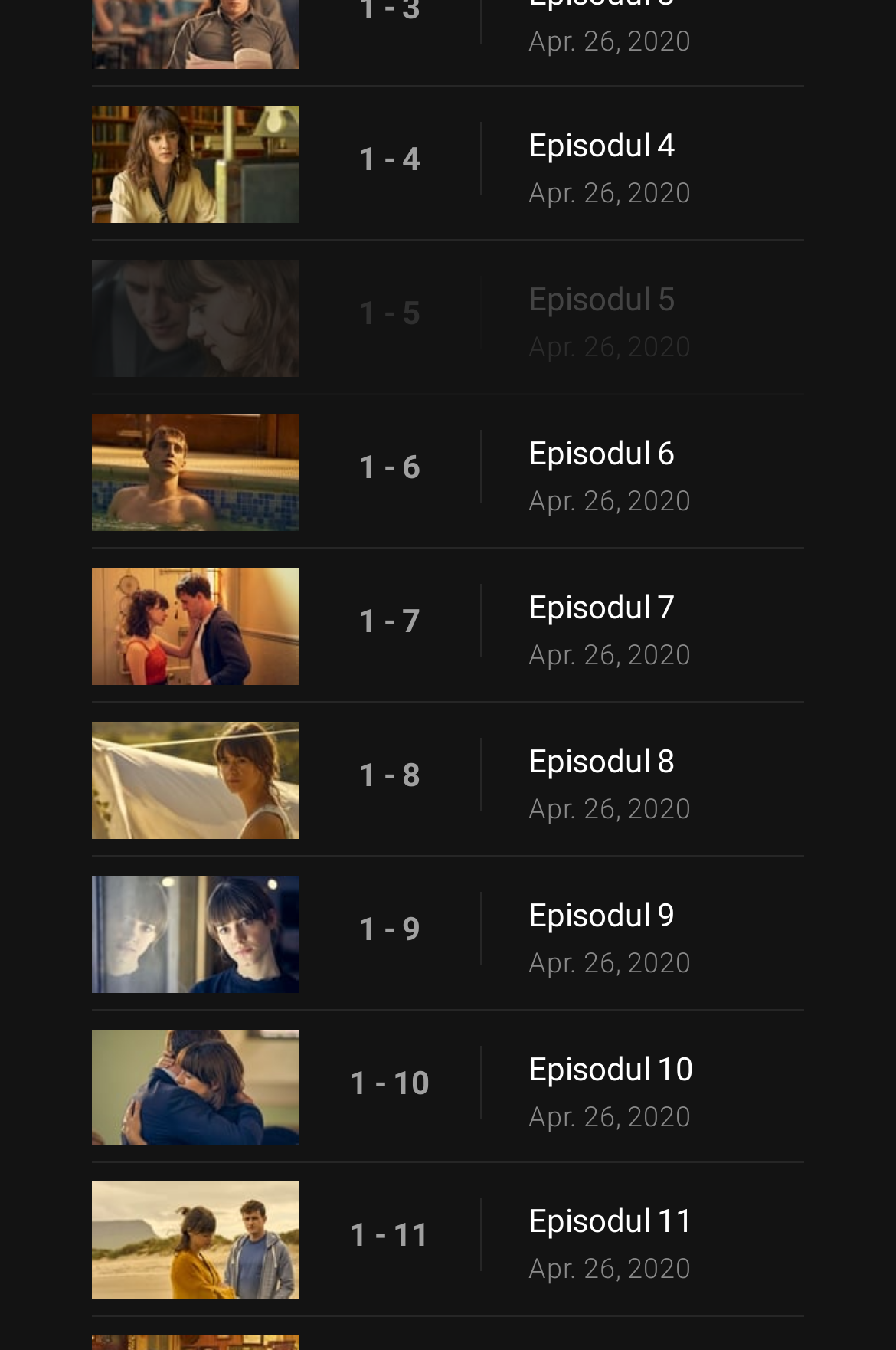Please identify the bounding box coordinates of the clickable area that will fulfill the following instruction: "access episode 10". The coordinates should be in the format of four float numbers between 0 and 1, i.e., [left, top, right, bottom].

[0.59, 0.774, 0.949, 0.808]